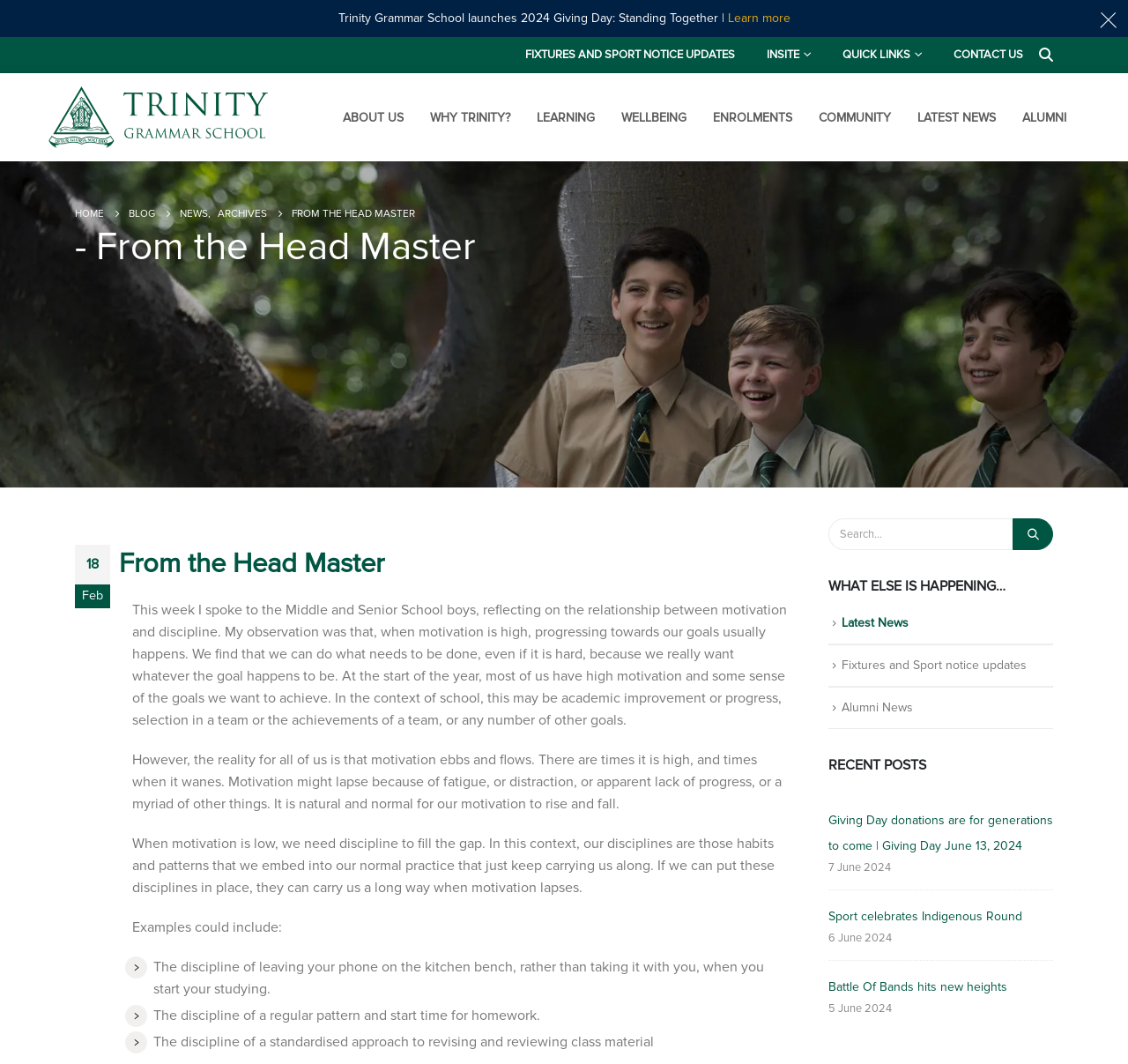Please identify the bounding box coordinates of the area that needs to be clicked to follow this instruction: "Learn more about 2024 Giving Day".

[0.645, 0.01, 0.7, 0.024]